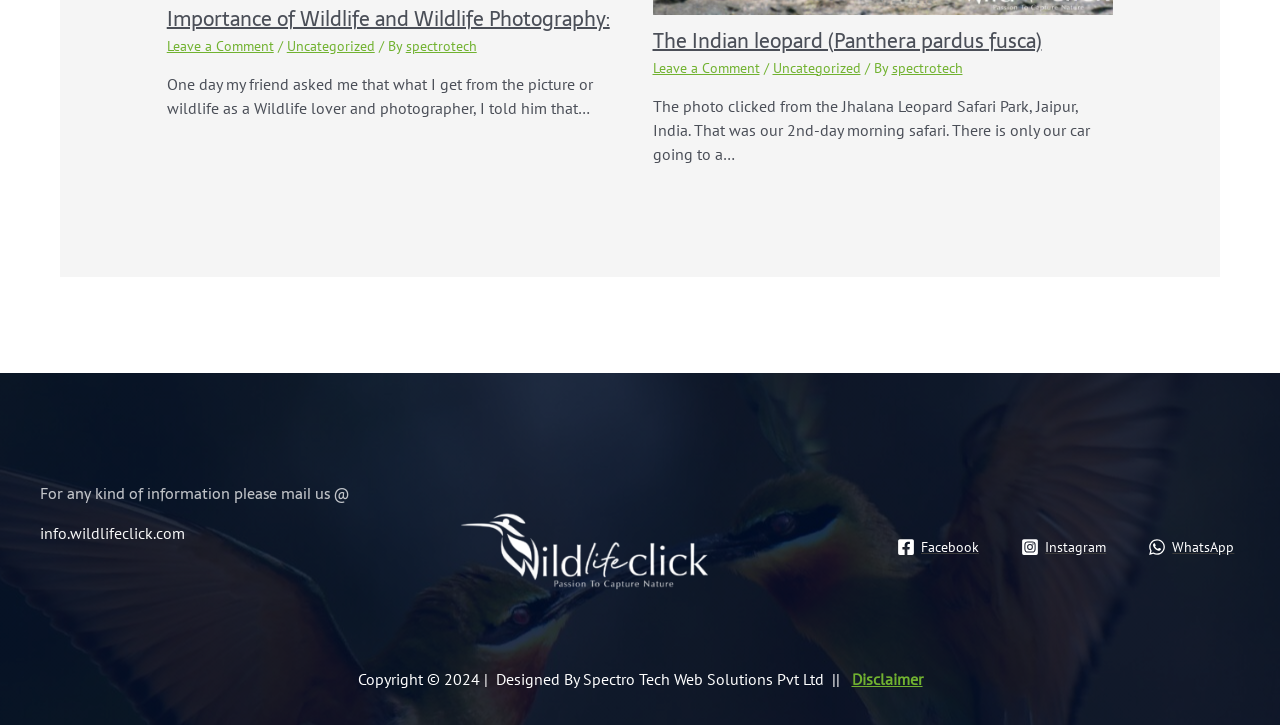Kindly determine the bounding box coordinates for the area that needs to be clicked to execute this instruction: "Click on the link to leave a comment".

[0.13, 0.051, 0.214, 0.076]